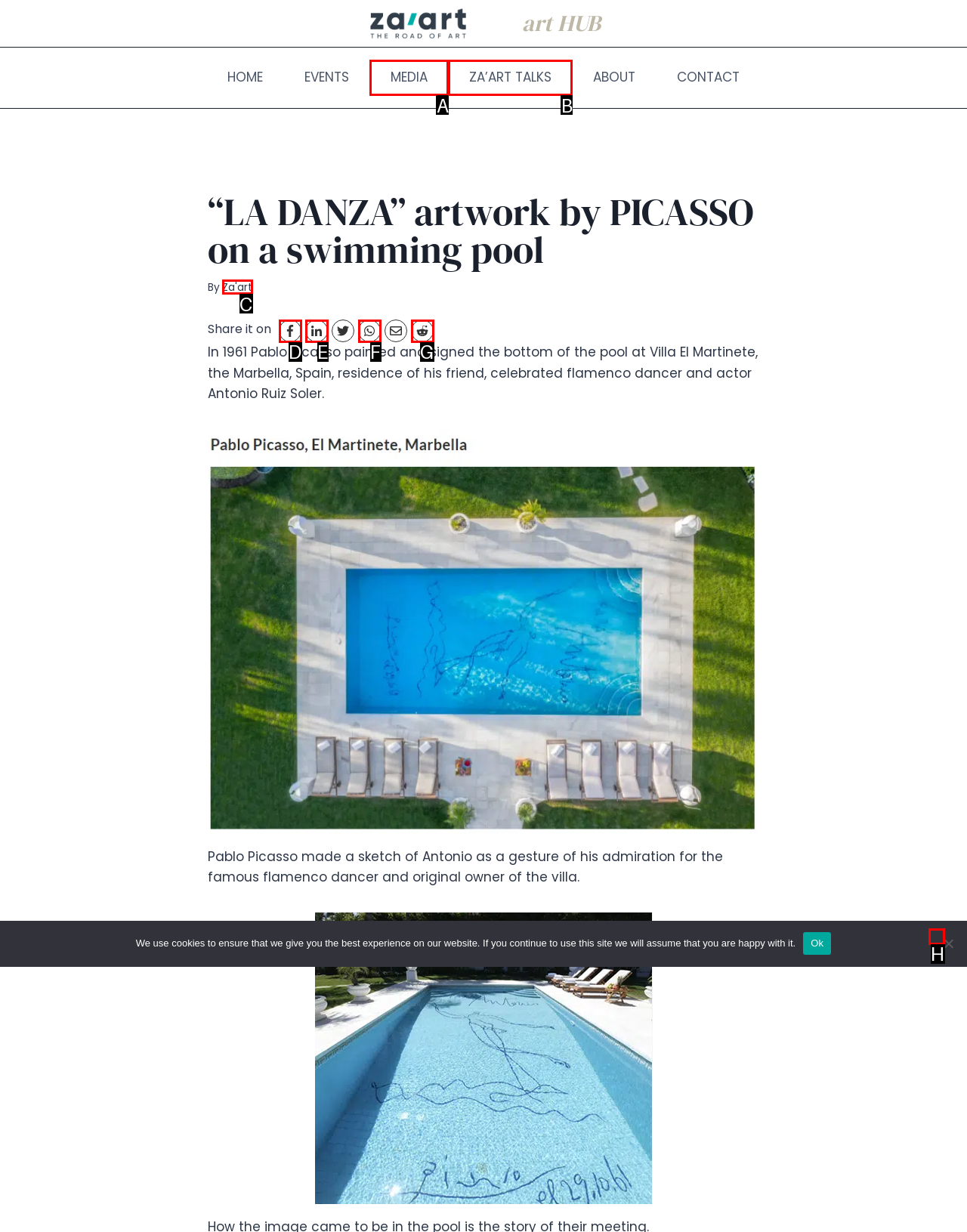Determine which option should be clicked to carry out this task: Click the Za'art link
State the letter of the correct choice from the provided options.

C